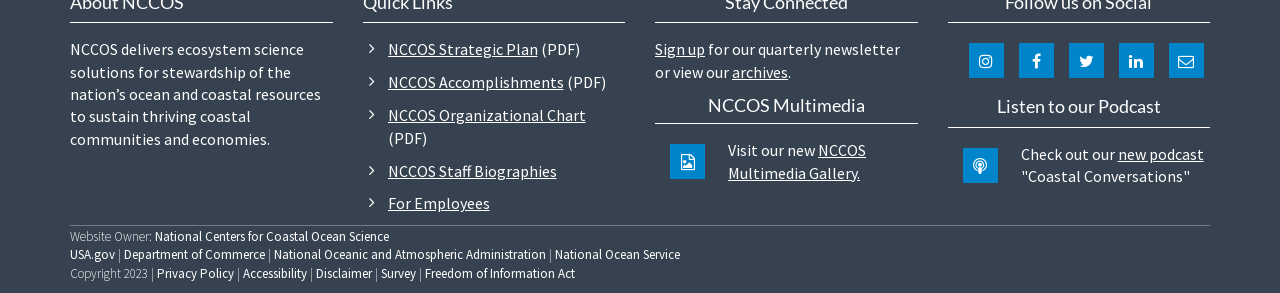Identify the bounding box coordinates for the UI element described by the following text: "National Oceanic and Atmospheric Administration". Provide the coordinates as four float numbers between 0 and 1, in the format [left, top, right, bottom].

[0.214, 0.841, 0.427, 0.899]